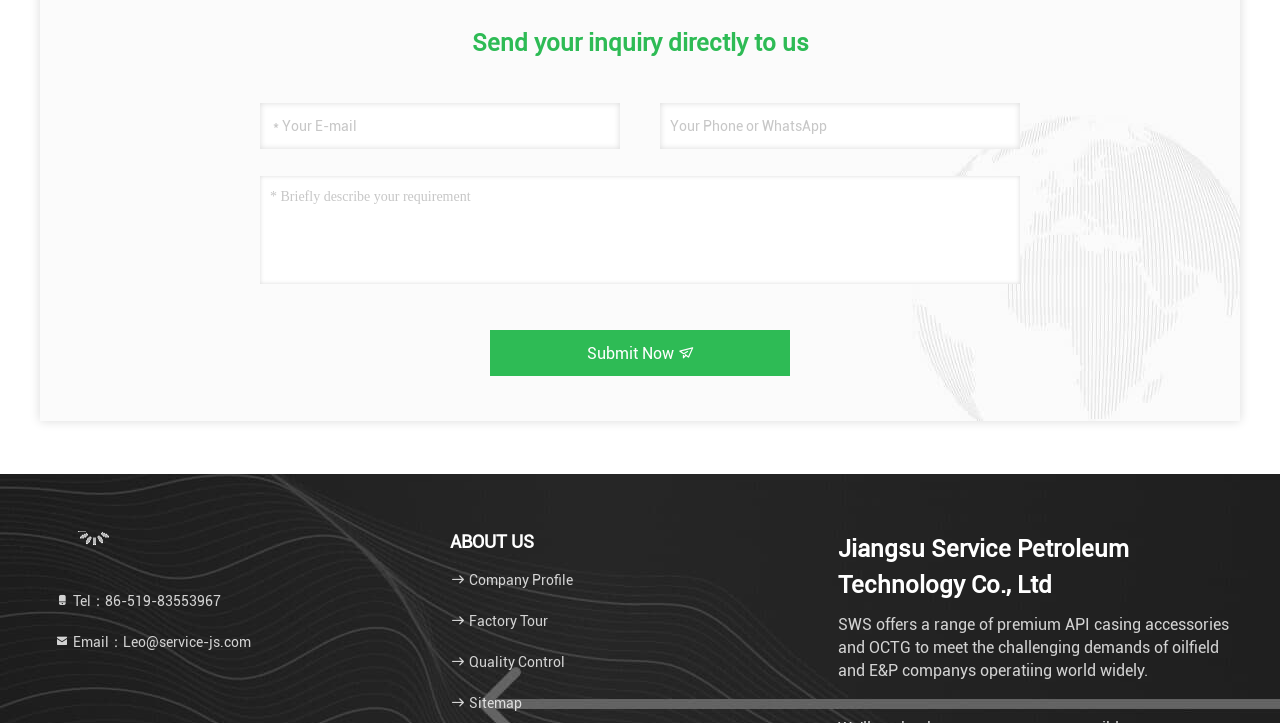Predict the bounding box for the UI component with the following description: "Company Profile".

[0.352, 0.791, 0.448, 0.813]